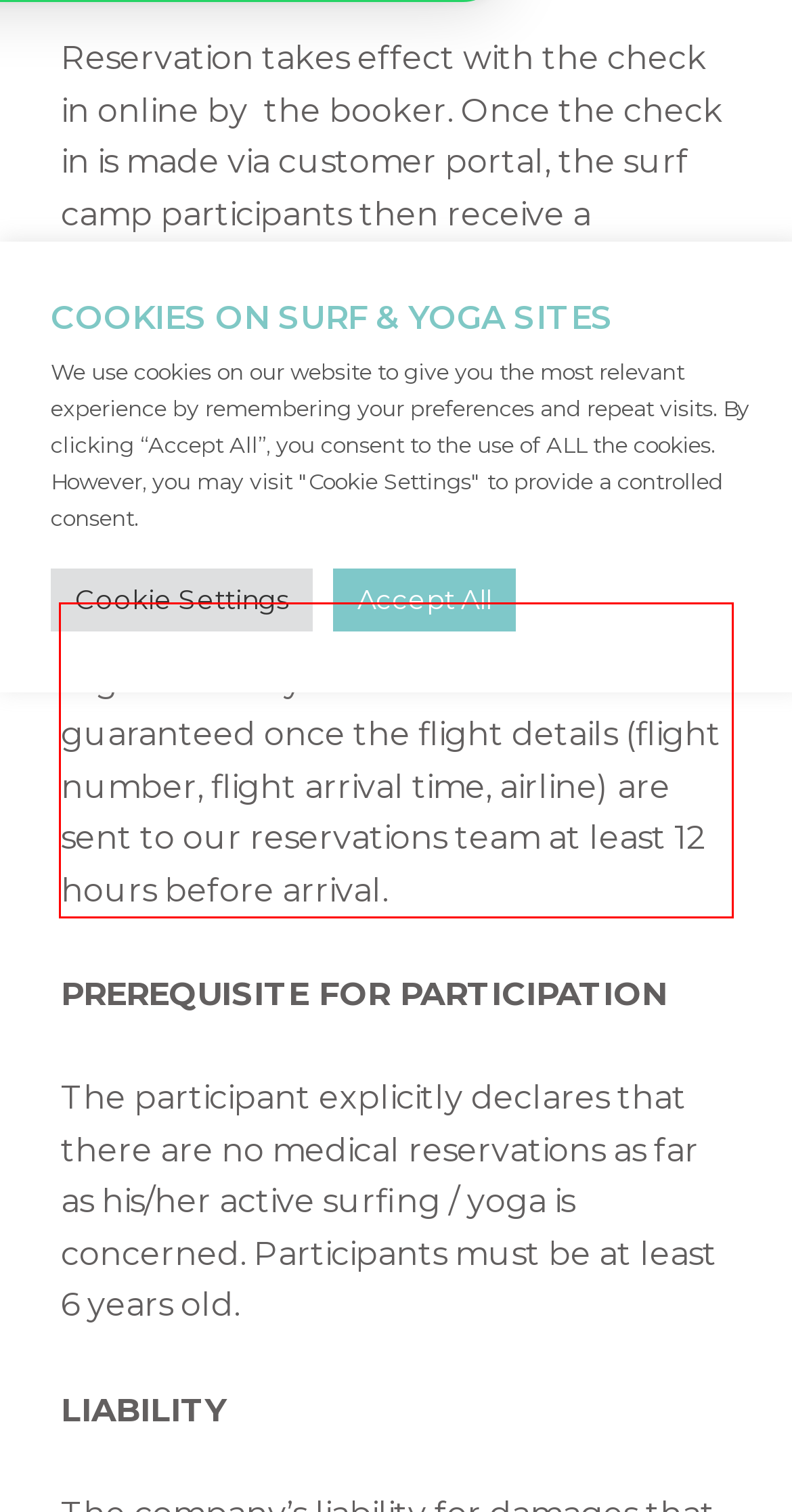Using the provided webpage screenshot, identify and read the text within the red rectangle bounding box.

Transfers from/to the airport can only be organized on your behalf and guaranteed once the flight details (flight number, flight arrival time, airline) are sent to our reservations team at least 12 hours before arrival.